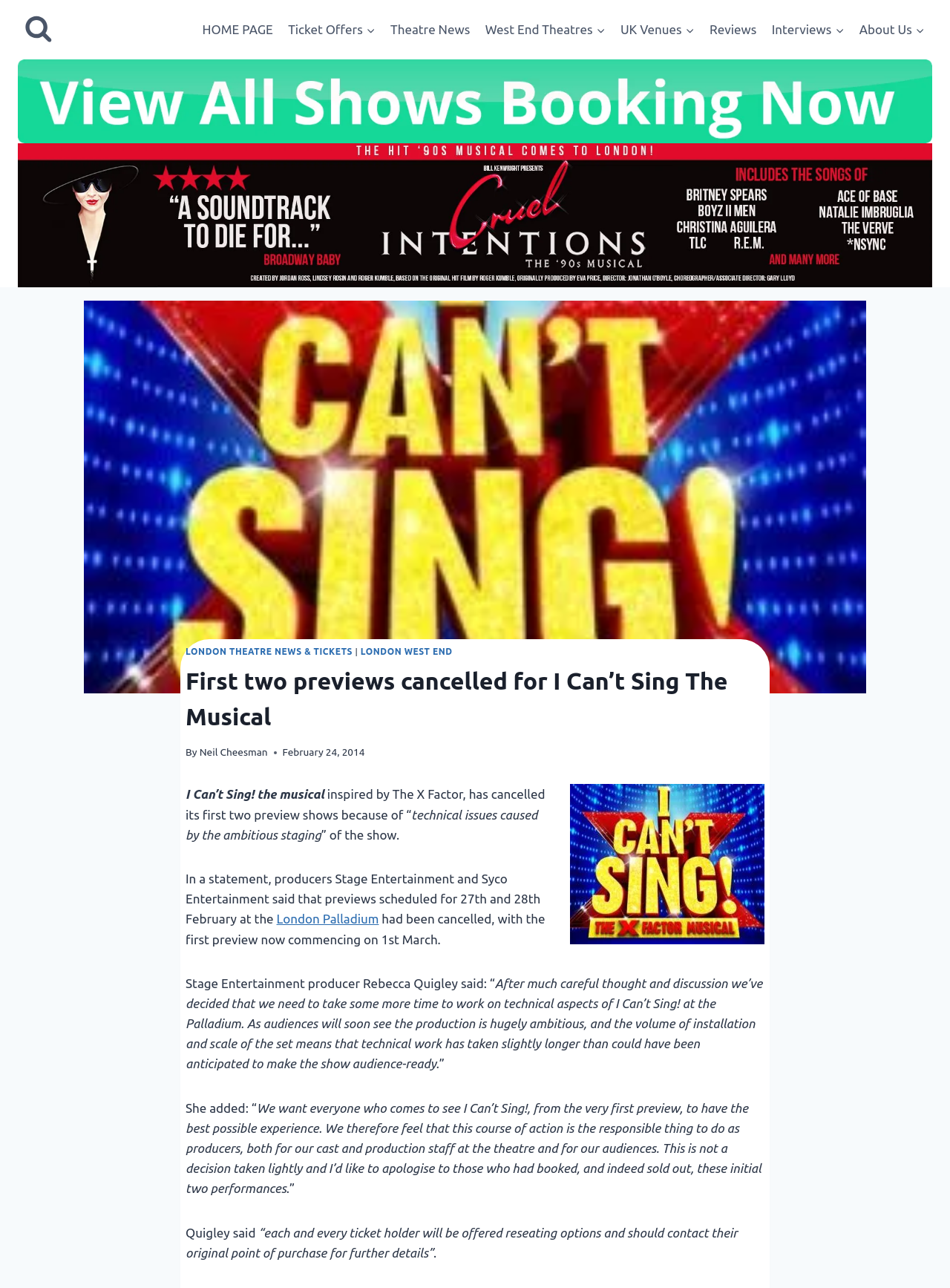Predict the bounding box coordinates of the area that should be clicked to accomplish the following instruction: "View London Palladium page". The bounding box coordinates should consist of four float numbers between 0 and 1, i.e., [left, top, right, bottom].

[0.291, 0.708, 0.399, 0.719]